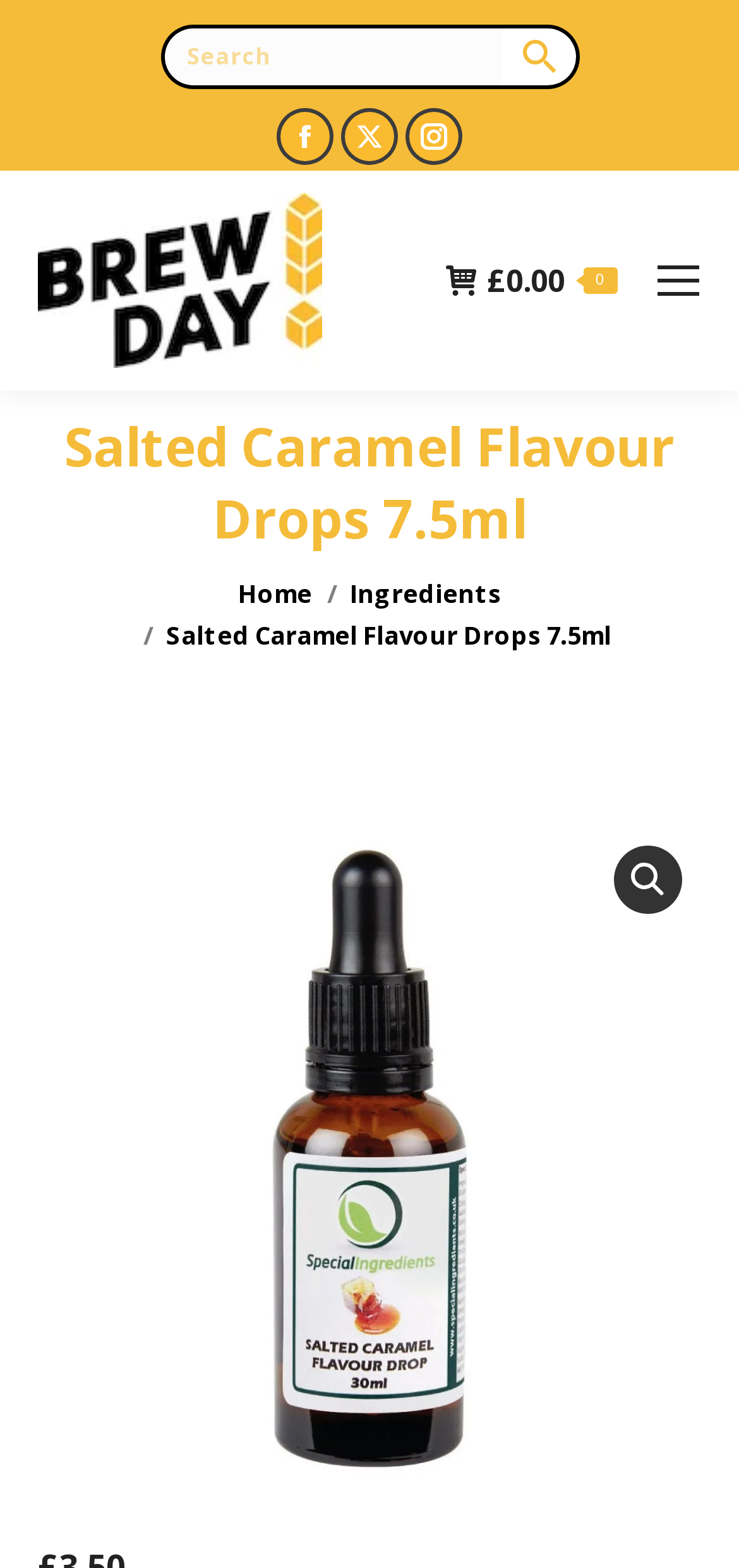What is the size of the product?
Provide a detailed answer to the question, using the image to inform your response.

The size of the product can be determined by looking at the heading 'Salted Caramel Flavour Drops 7.5ml' which indicates that the product is 7.5ml in size.